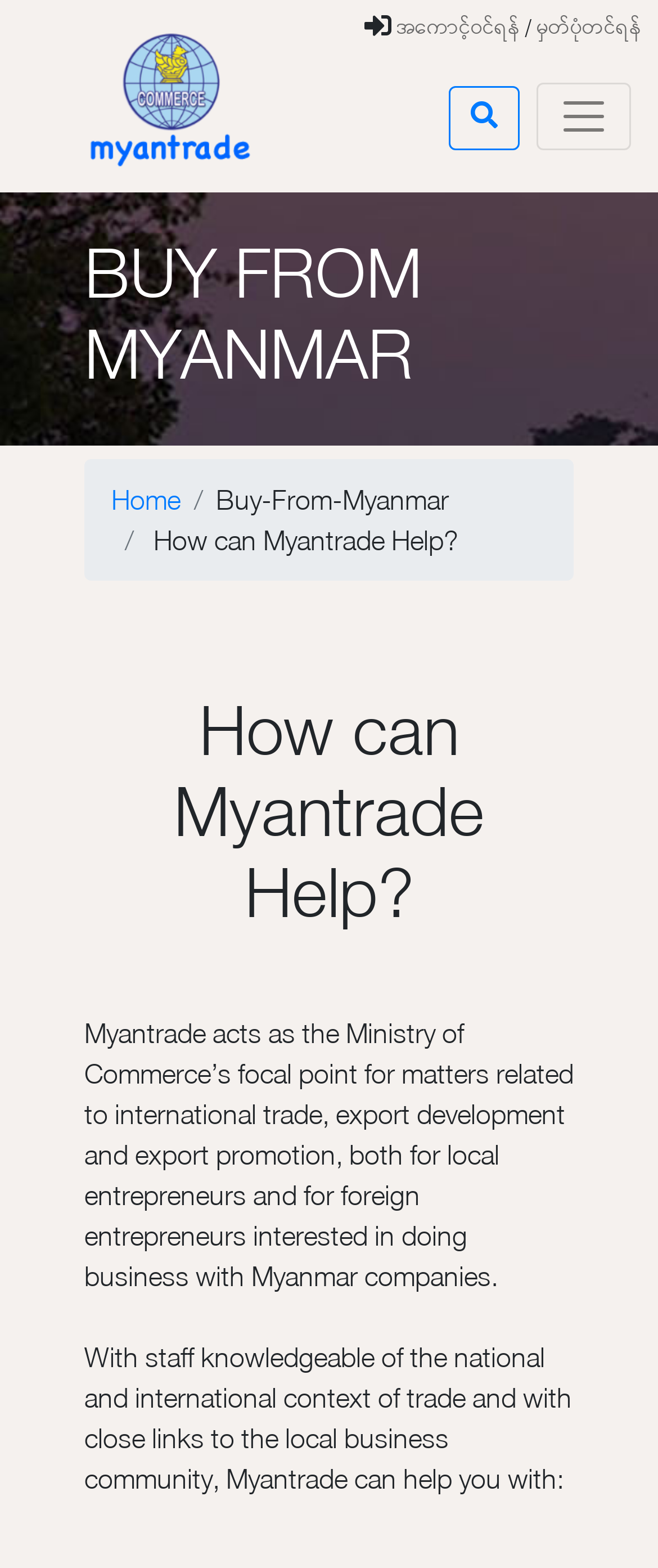Provide a short answer to the following question with just one word or phrase: What is the relationship between Myantrade and the Ministry of Commerce?

Focal point